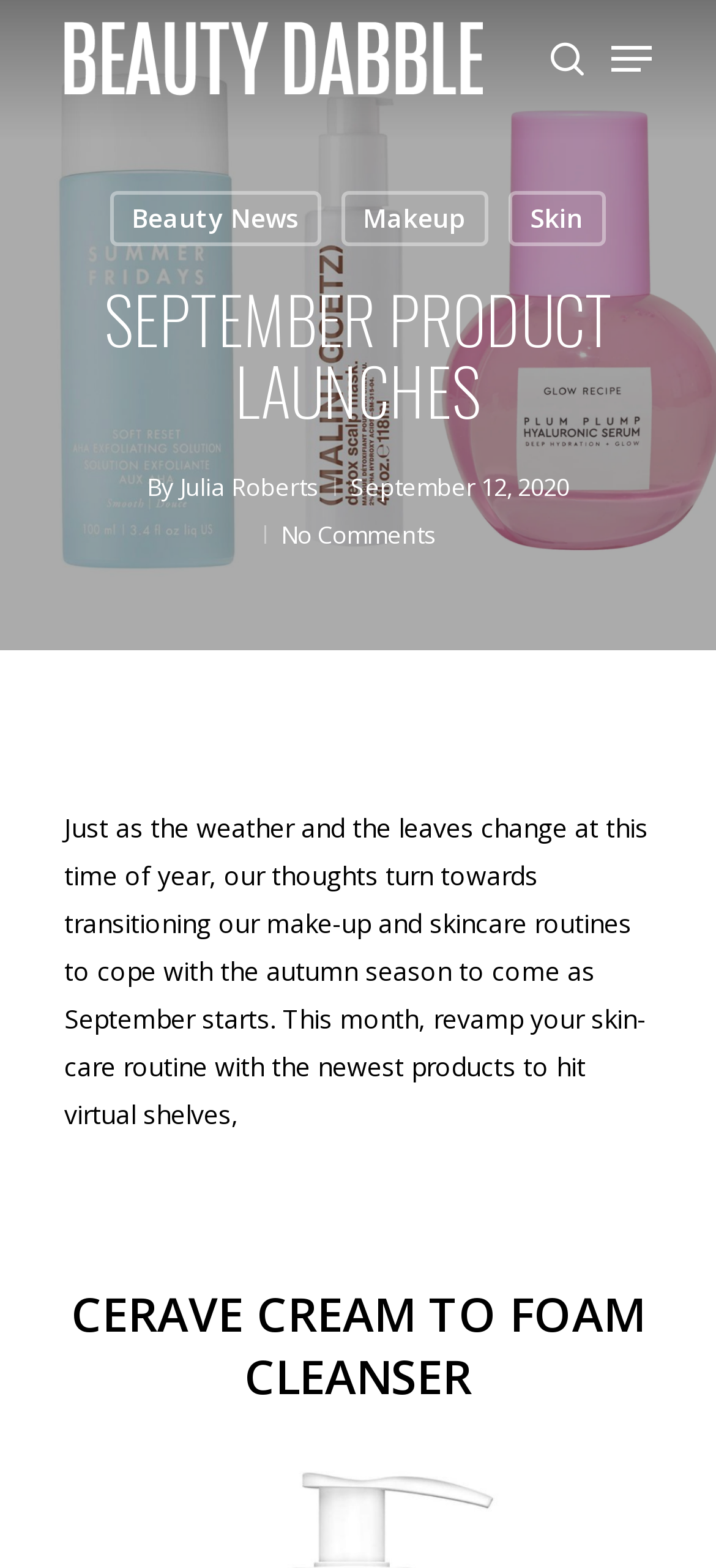What is the topic of the article?
Look at the screenshot and give a one-word or phrase answer.

September product launches